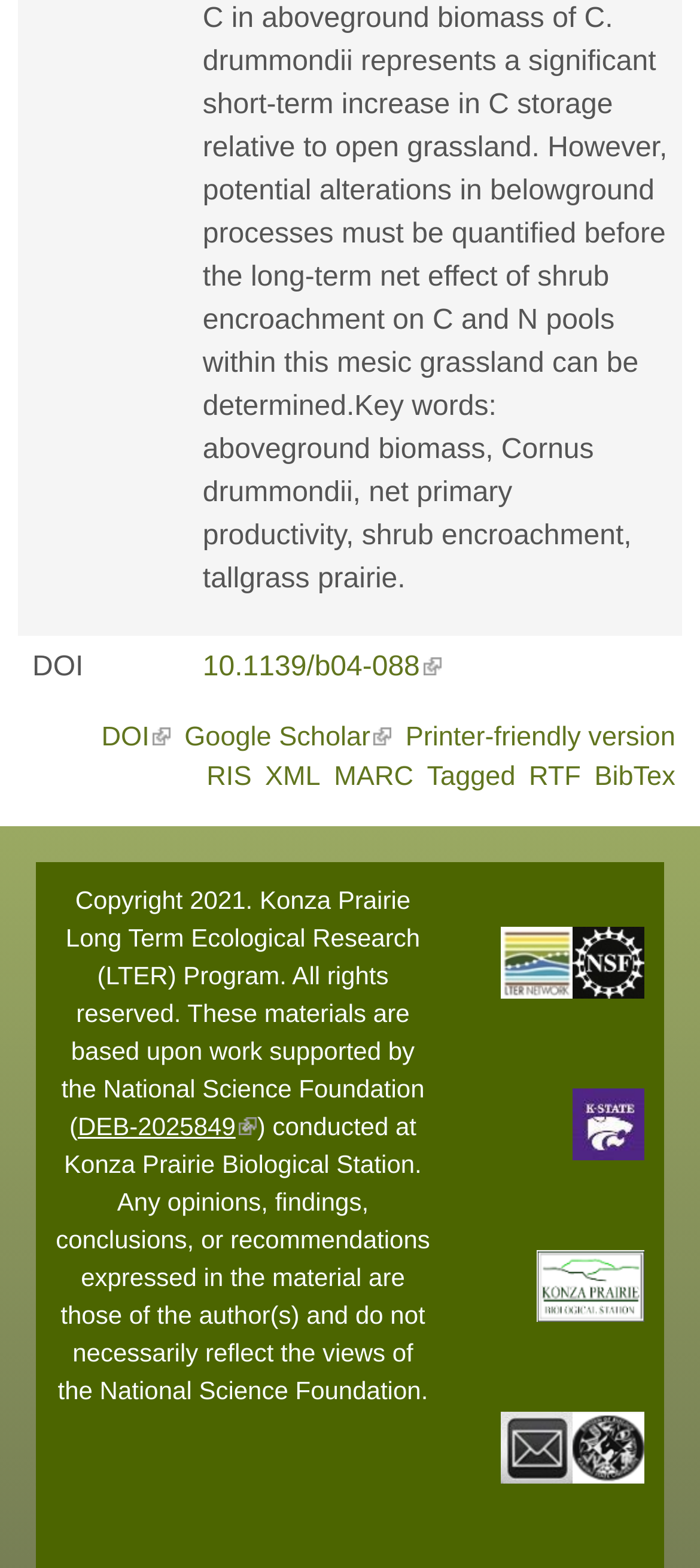How many formats are available for citation?
Please use the visual content to give a single word or phrase answer.

6